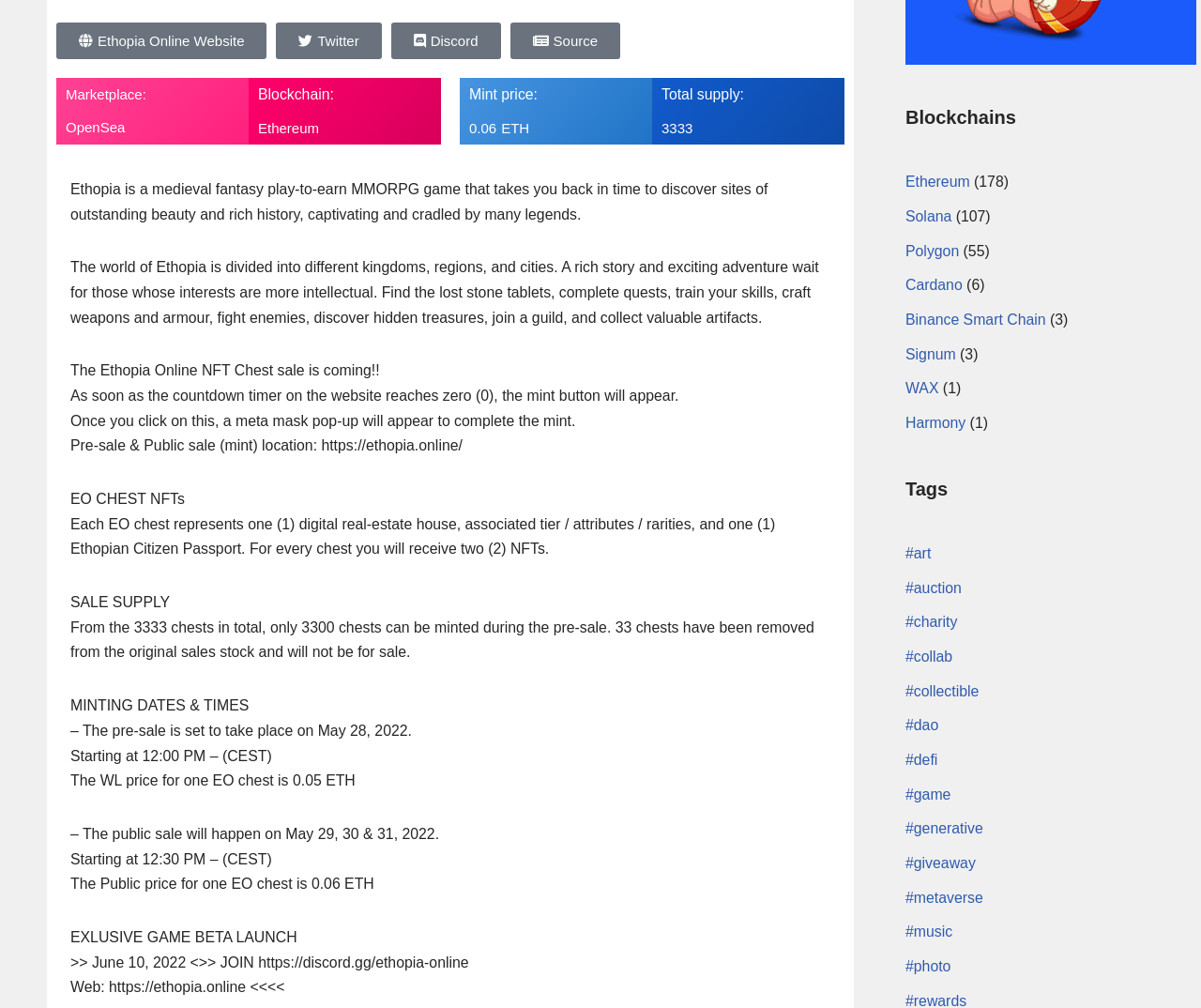What is the total supply of EO chests?
Look at the image and answer the question using a single word or phrase.

3333